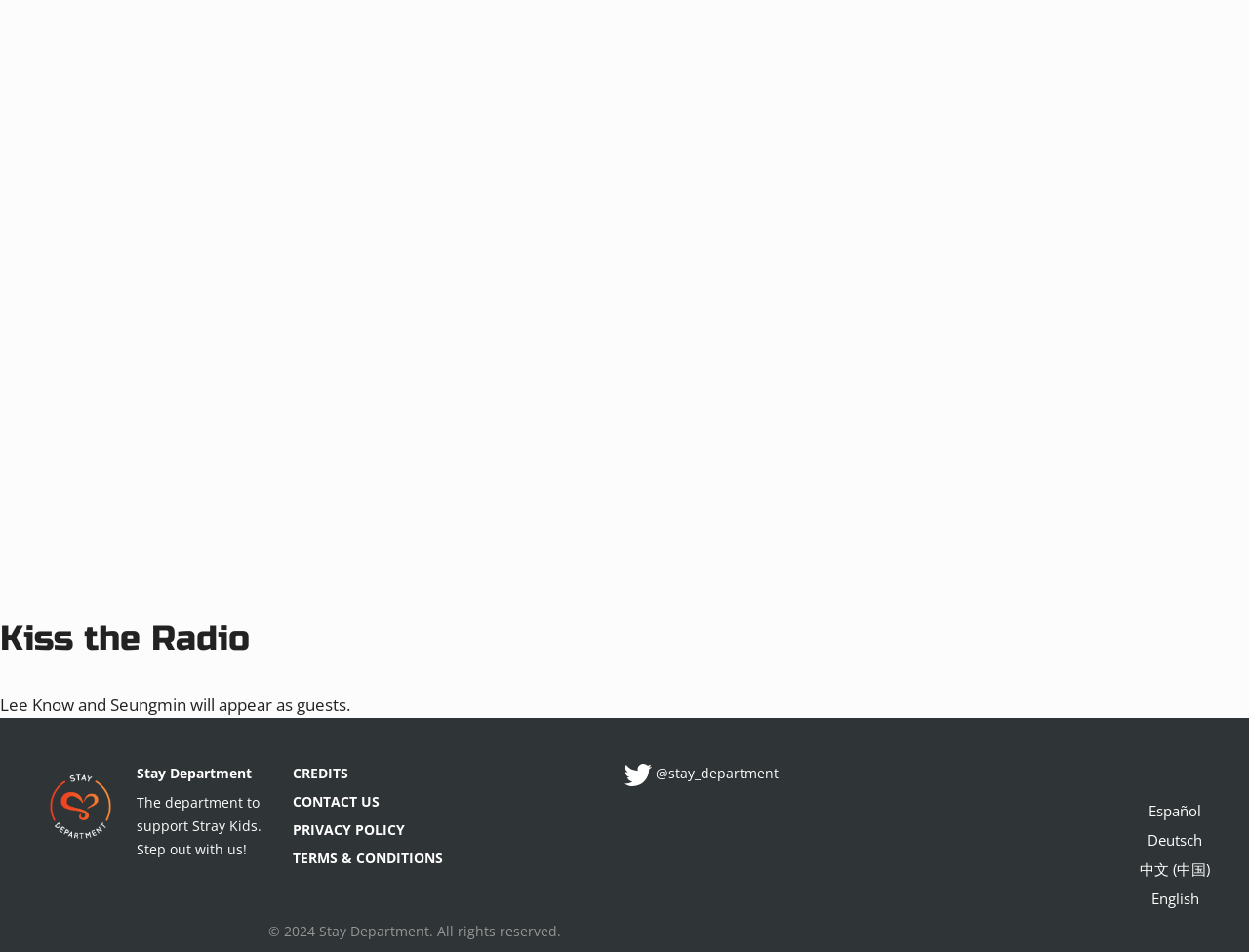Show the bounding box coordinates for the HTML element described as: "TERMS & CONDITIONS".

[0.234, 0.889, 0.367, 0.914]